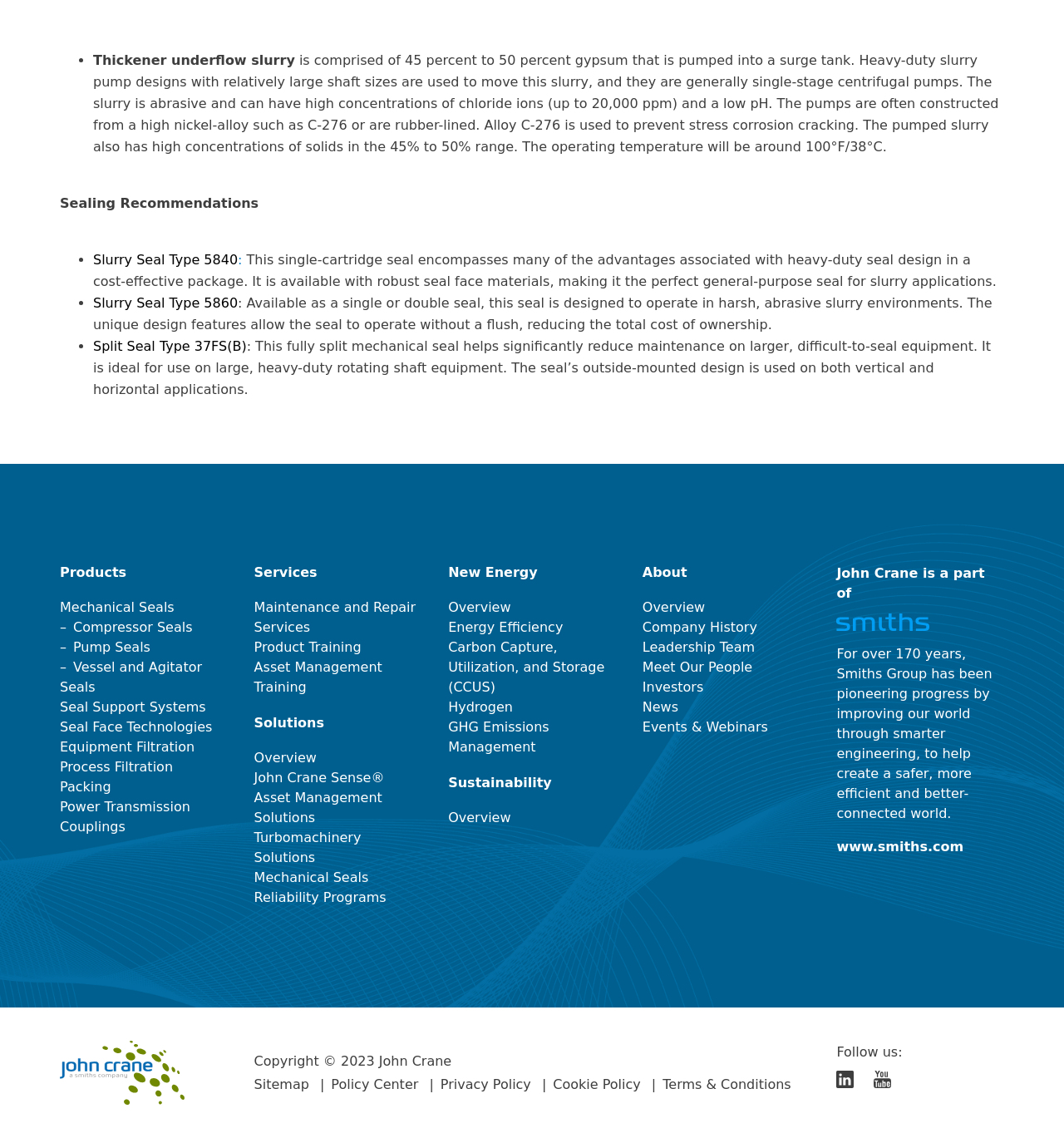Kindly respond to the following question with a single word or a brief phrase: 
What is the temperature range of the operating environment for the thickener underflow slurry?

Around 100°F/38°C